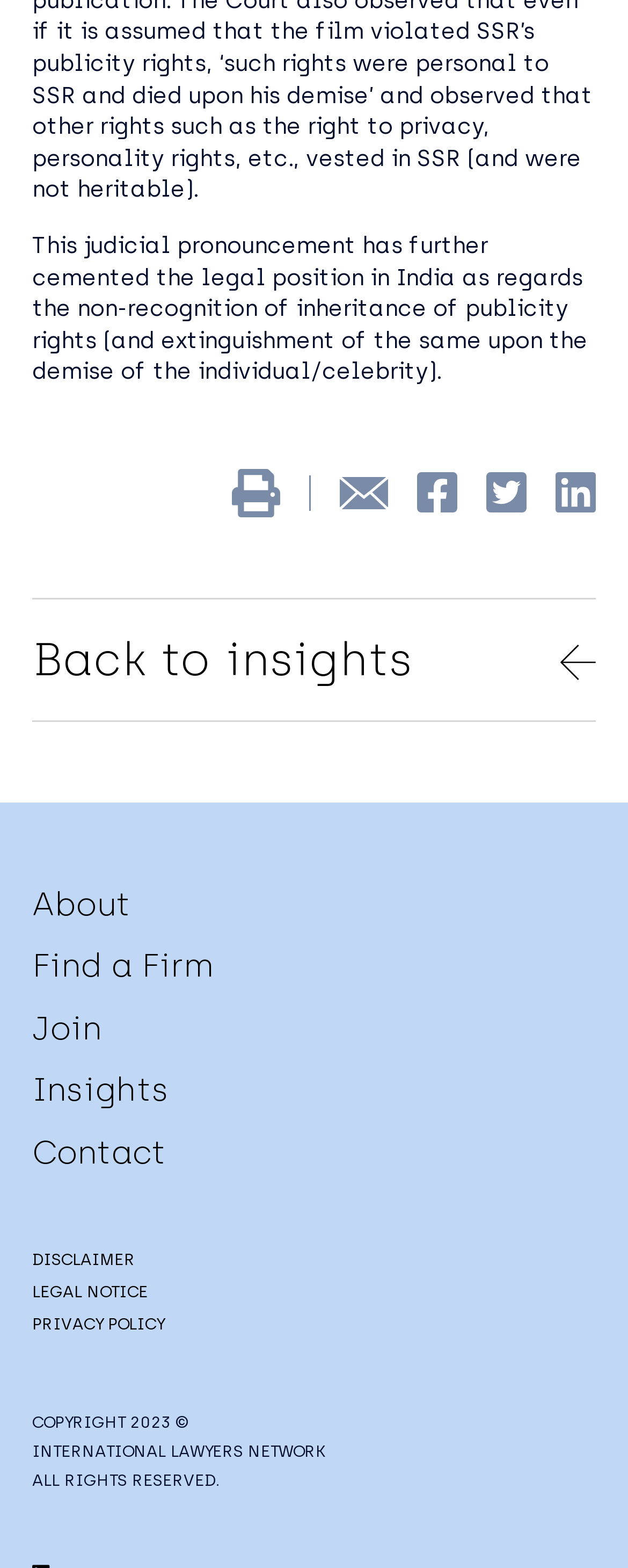Identify the bounding box for the given UI element using the description provided. Coordinates should be in the format (top-left x, top-left y, bottom-right x, bottom-right y) and must be between 0 and 1. Here is the description: LEGAL NOTICE

[0.051, 0.817, 0.236, 0.832]